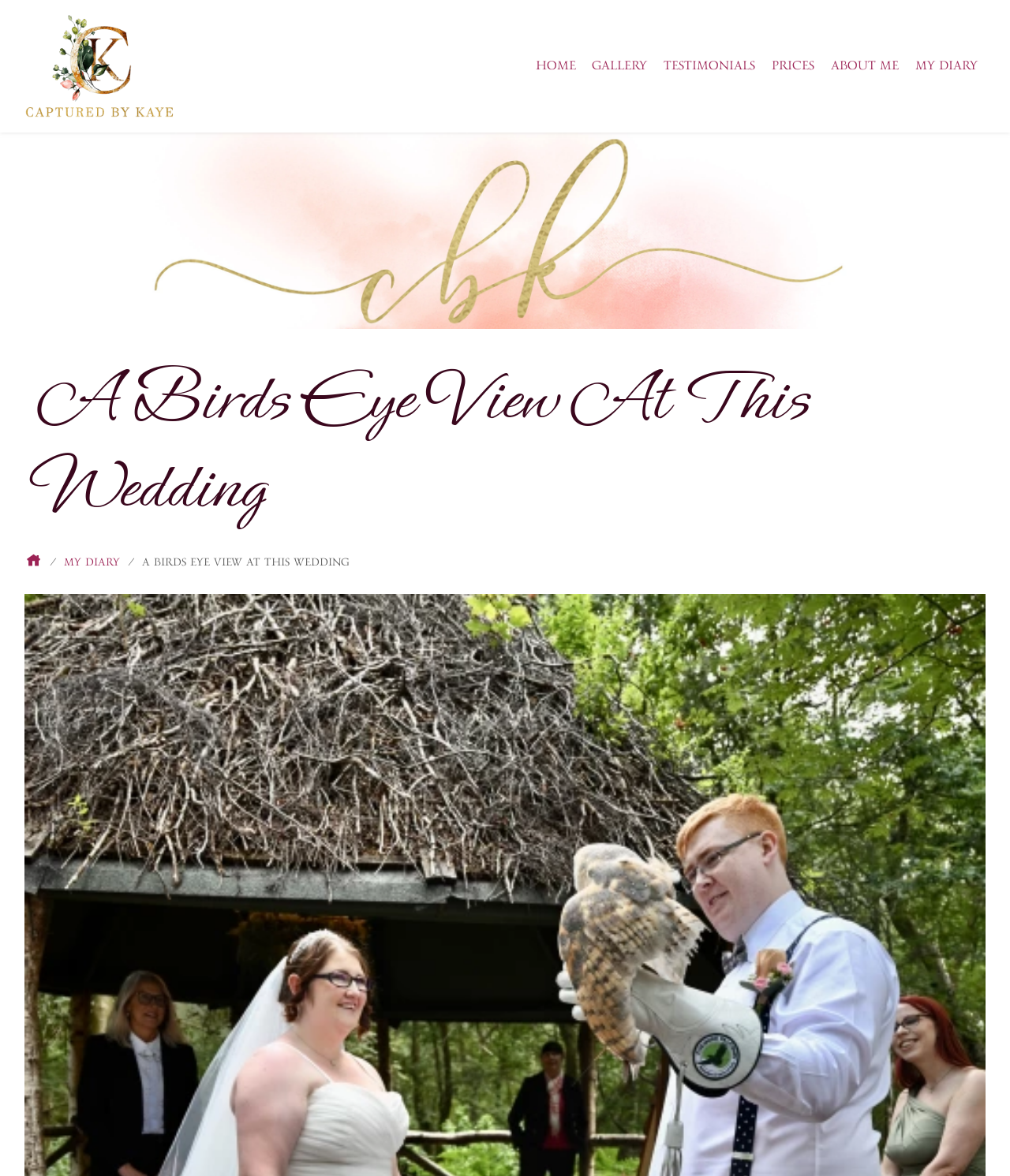Locate the bounding box coordinates of the item that should be clicked to fulfill the instruction: "go to home page".

[0.522, 0.04, 0.578, 0.072]